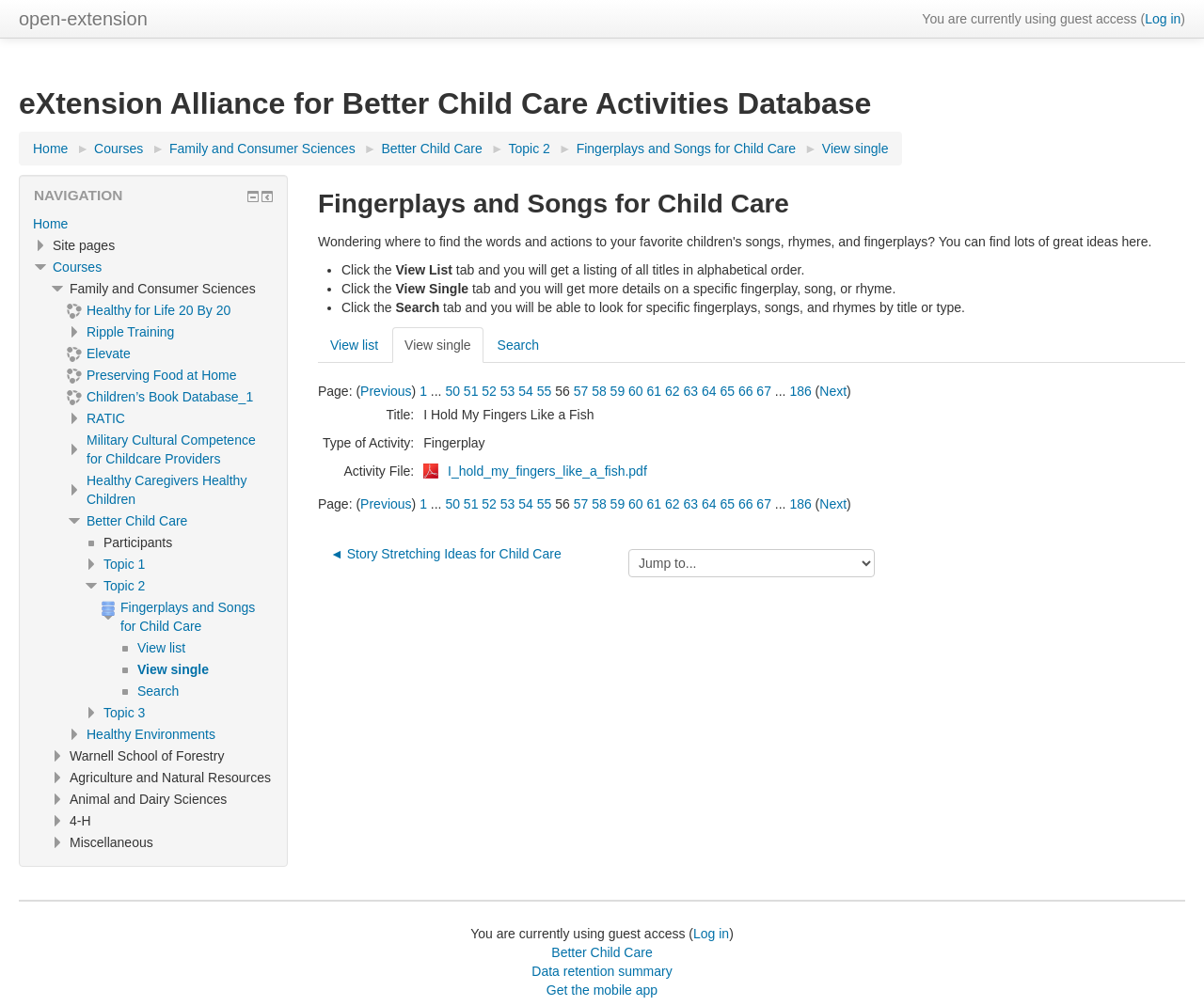Locate the bounding box coordinates of the element that needs to be clicked to carry out the instruction: "View the Courses page". The coordinates should be given as four float numbers ranging from 0 to 1, i.e., [left, top, right, bottom].

[0.078, 0.14, 0.119, 0.155]